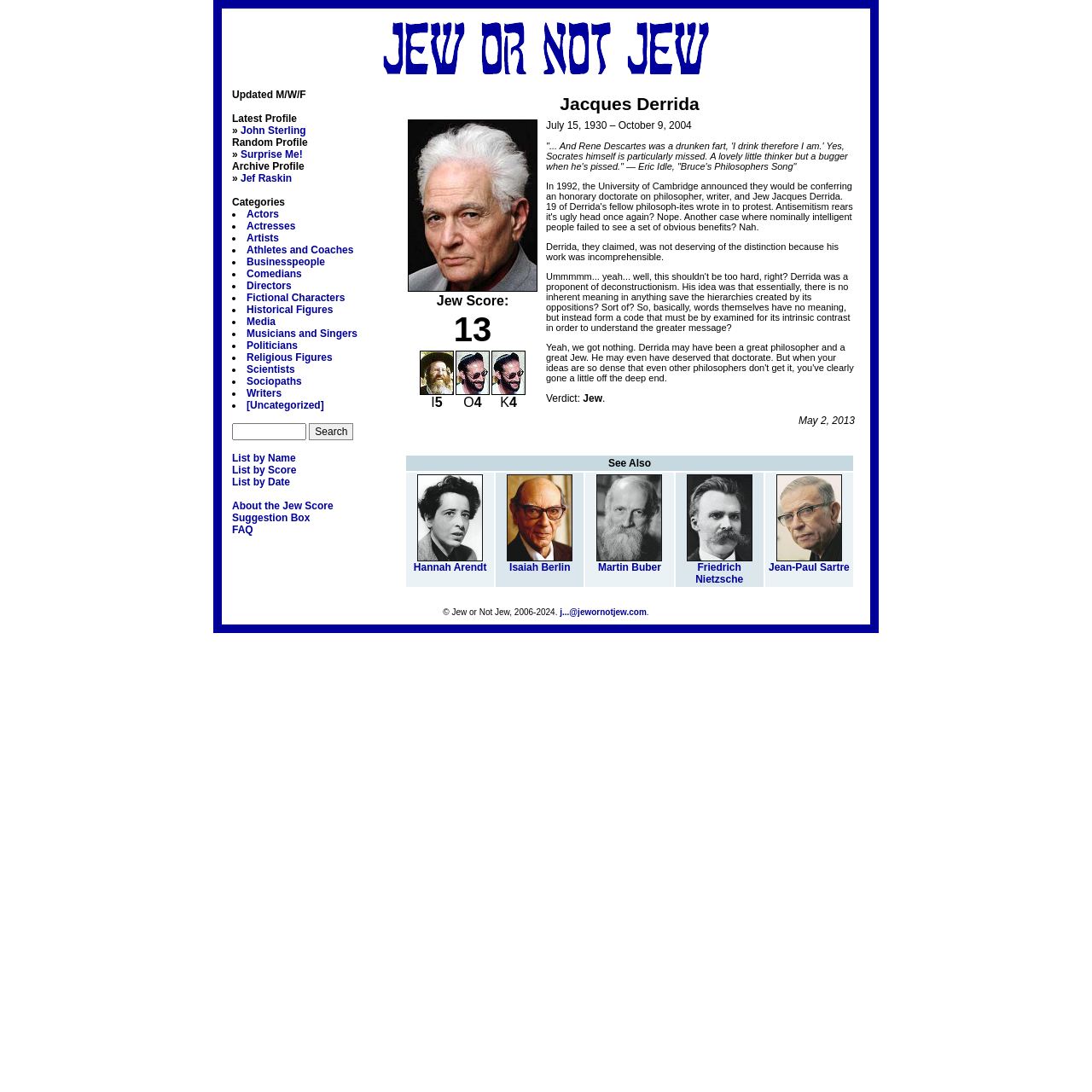Use a single word or phrase to answer the question:
What is the name of the university that conferred an honorary doctorate on Jacques Derrida?

University of Cambridge